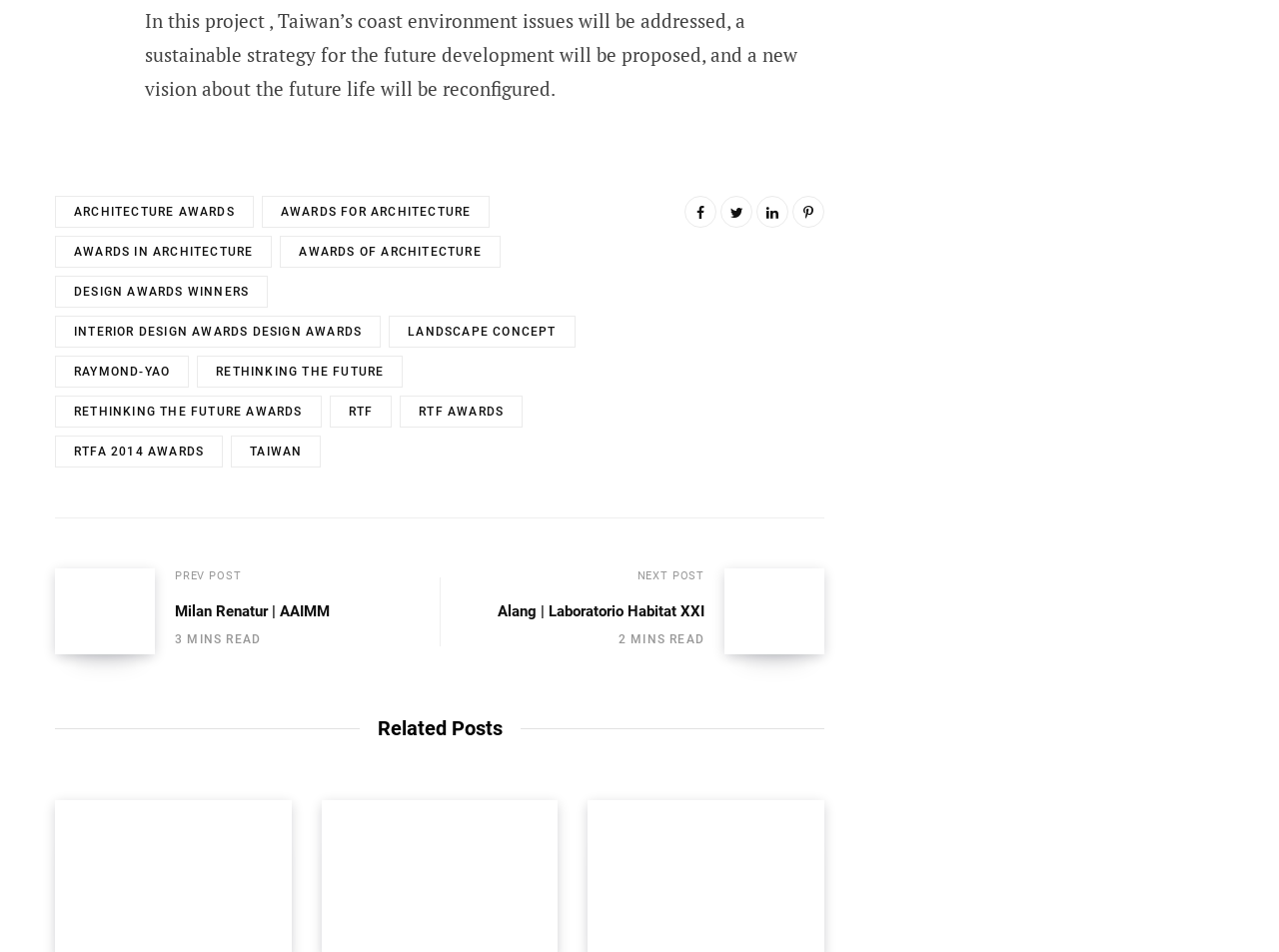What is the main topic of this project?
Answer the question in as much detail as possible.

The main topic of this project is Taiwan's coast environment, as indicated by the StaticText element at the top of the page, which mentions 'Taiwan's coast environment issues'.